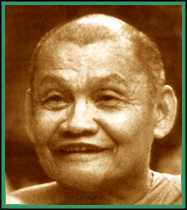Please respond to the question using a single word or phrase:
What is the main theme of the monk's message?

Community and spiritual development